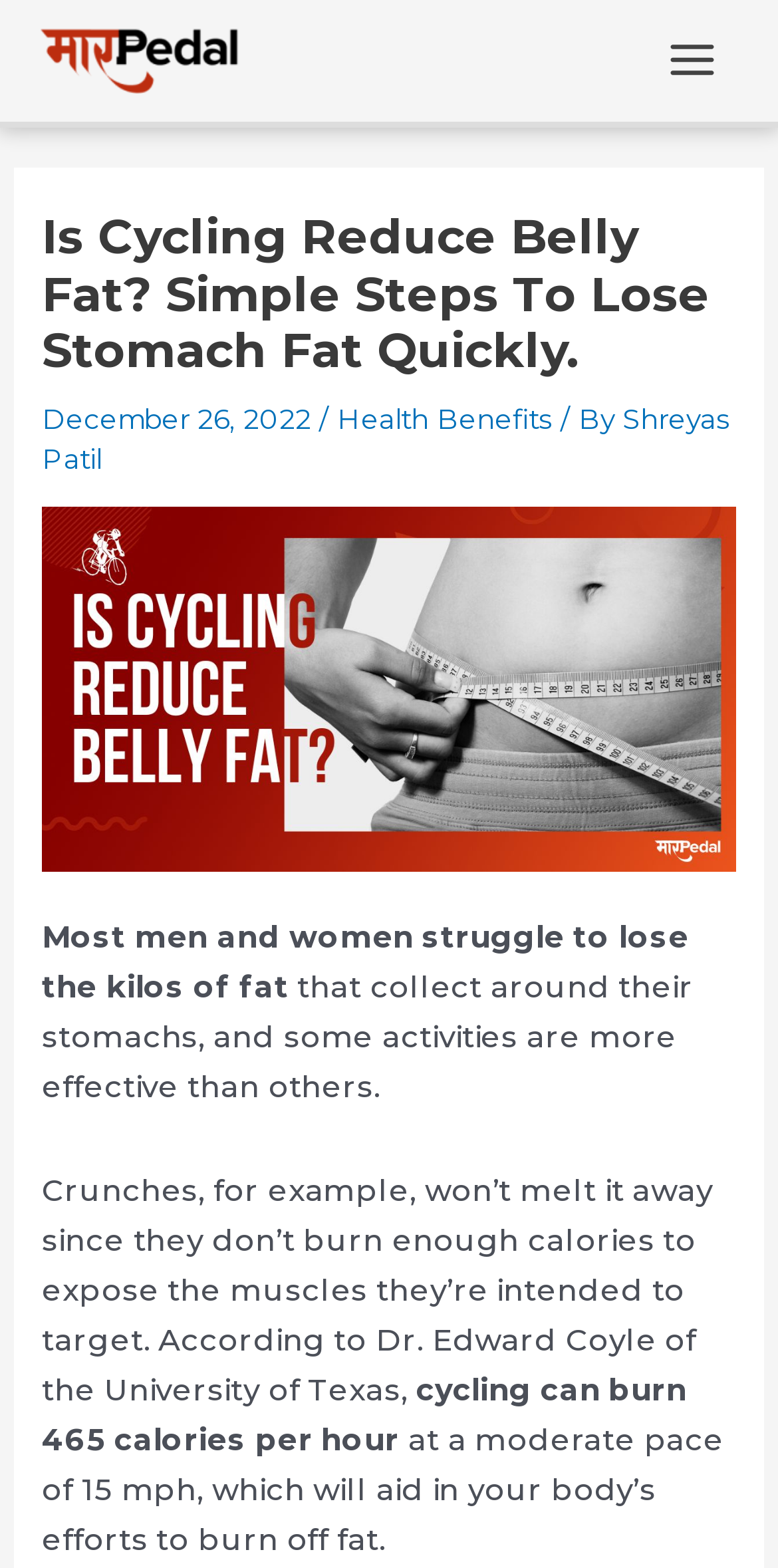How many calories can cycling burn per hour?
Could you please answer the question thoroughly and with as much detail as possible?

According to the article, cycling can burn 465 calories per hour at a moderate pace of 15 mph, which is mentioned in the paragraph that discusses the effectiveness of cycling in burning fat.